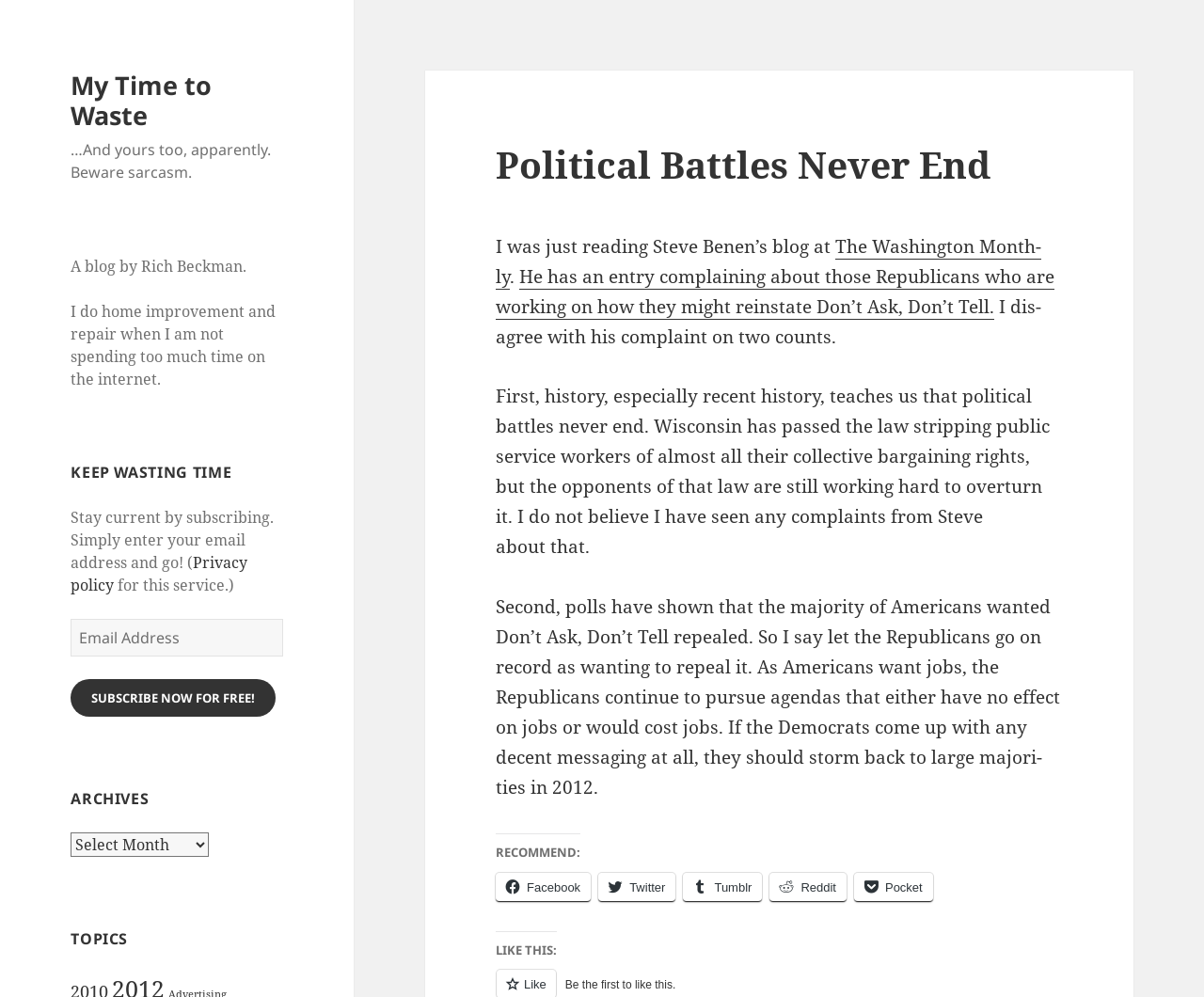Please use the details from the image to answer the following question comprehensively:
What is the name of the blog?

The name of the blog can be found at the top of the webpage, where it says 'Political Battles Never End - My Time to Waste'. This is likely the title of the blog, and it is also a link.